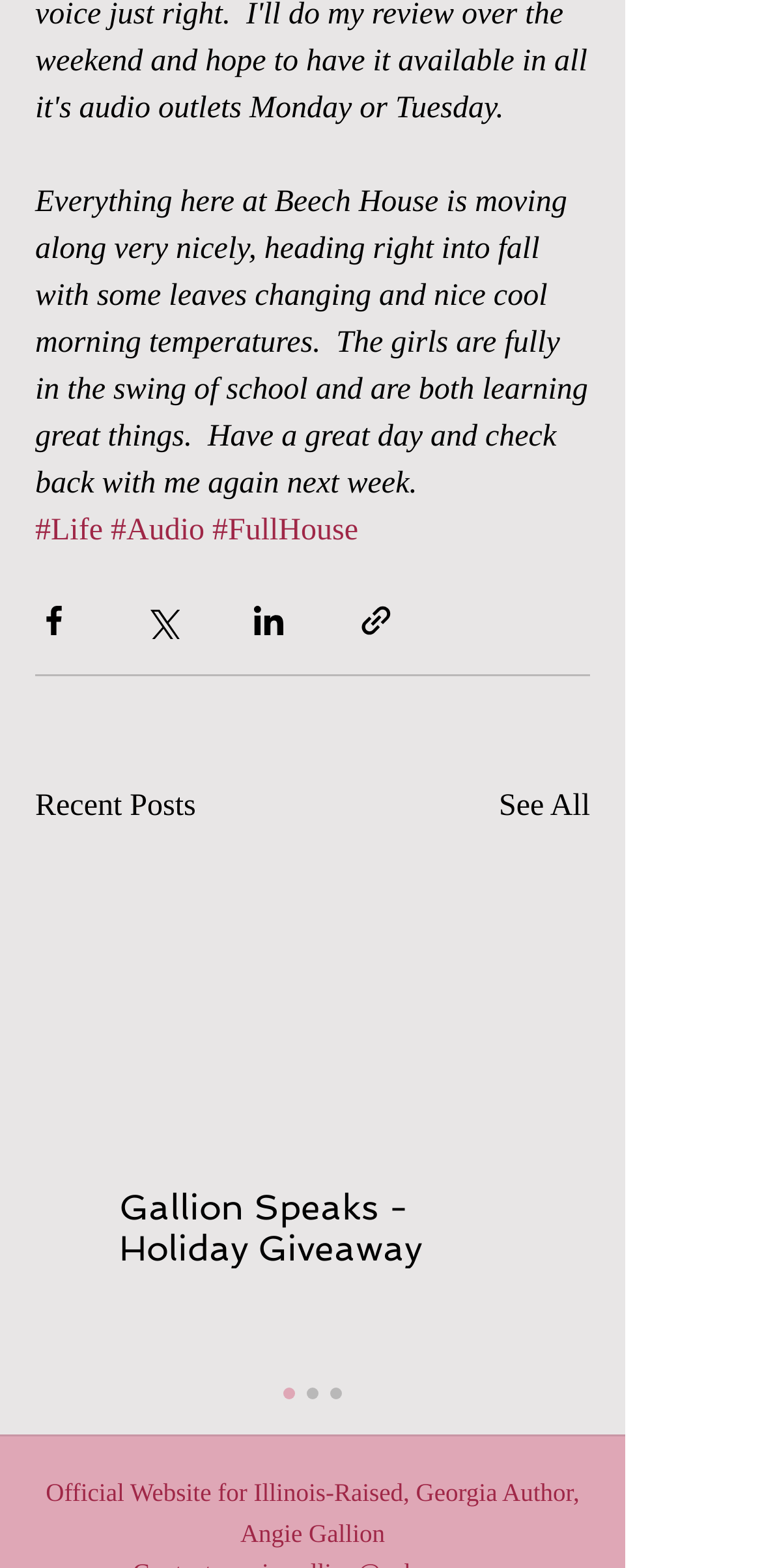What season is being mentioned?
Give a single word or phrase as your answer by examining the image.

Fall